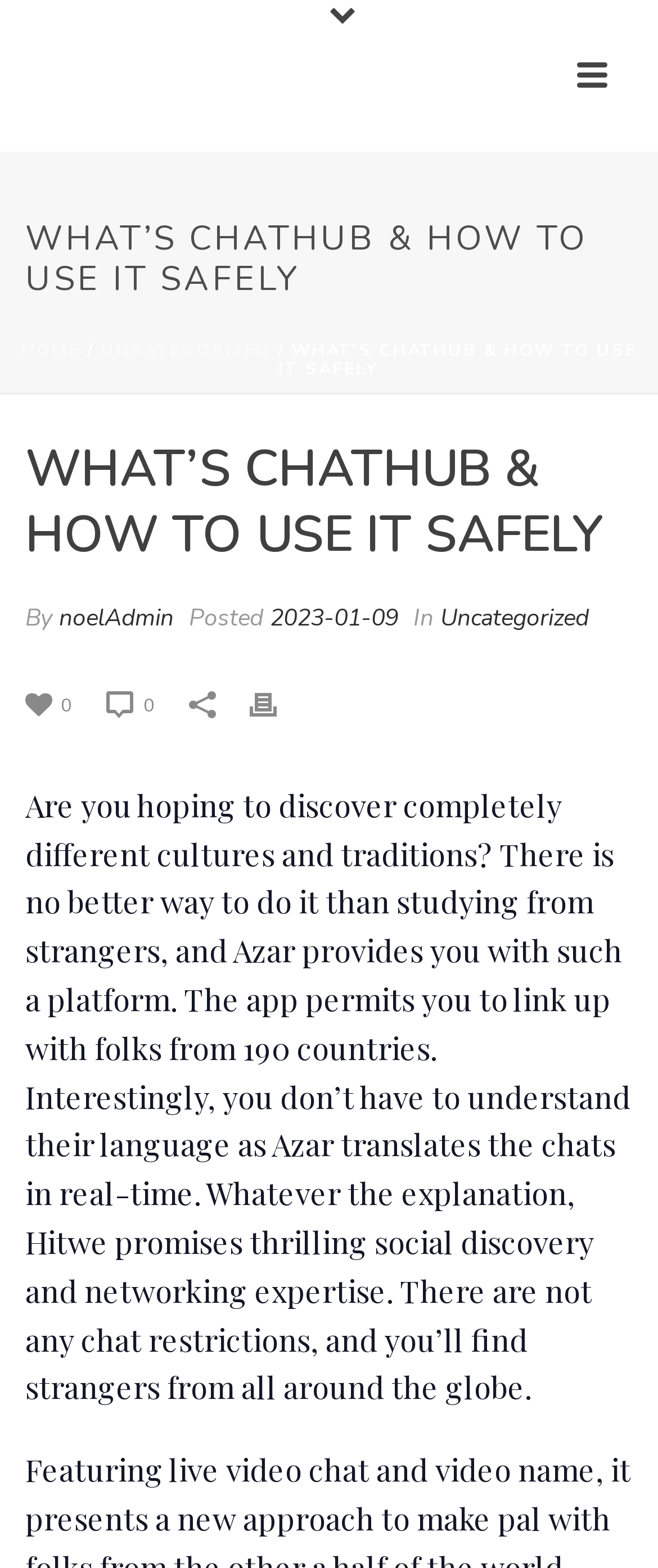Predict the bounding box coordinates for the UI element described as: "parent_node: 0 title="Print"". The coordinates should be four float numbers between 0 and 1, presented as [left, top, right, bottom].

[0.379, 0.432, 0.472, 0.464]